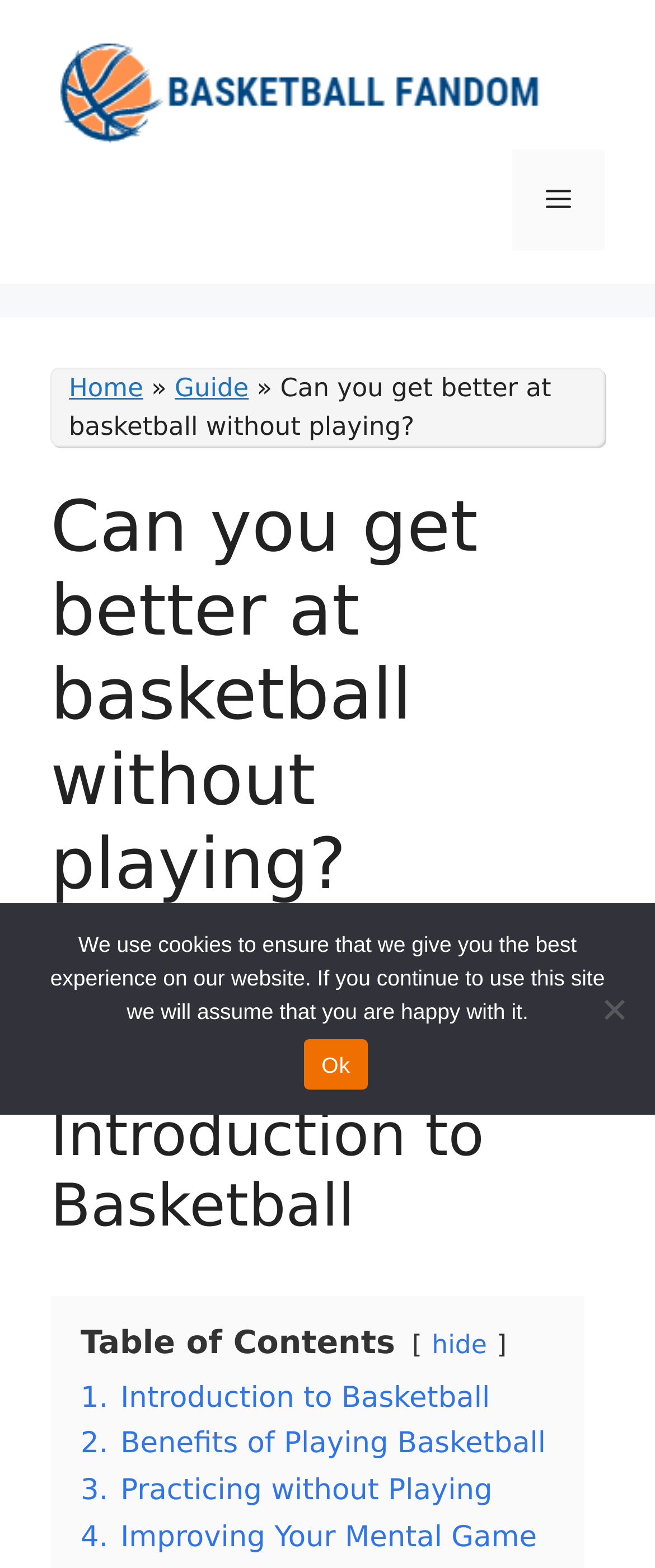Refer to the image and offer a detailed explanation in response to the question: What is the main topic of the article?

The main topic of the article can be determined by looking at the headings in the 'Content' section. The first heading is 'Can you get better at basketball without playing?' and the second heading is 'Introduction to Basketball', which suggests that the article is an introduction to basketball.